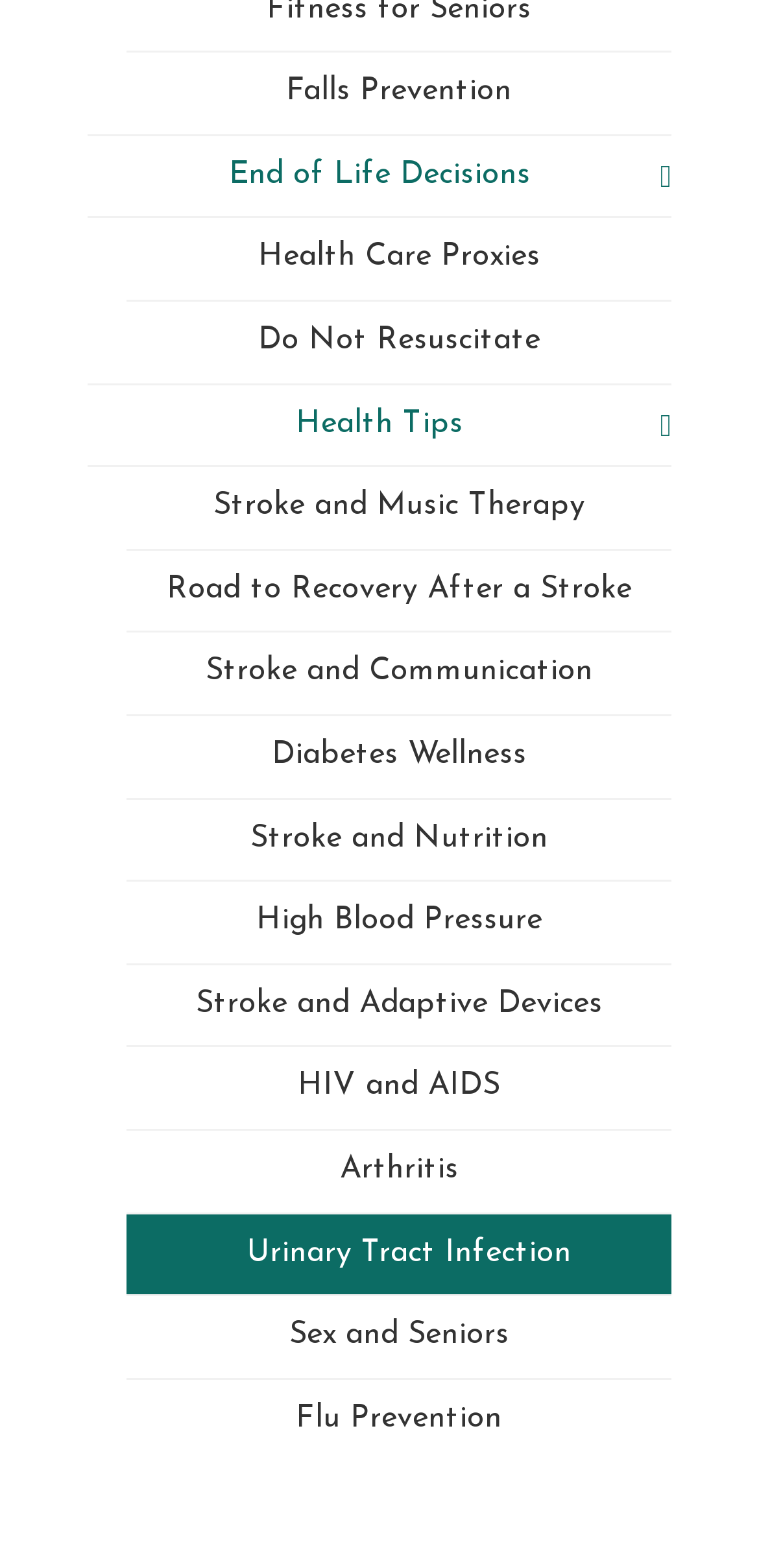Identify the bounding box coordinates for the element you need to click to achieve the following task: "Discover Flu Prevention". The coordinates must be four float values ranging from 0 to 1, formatted as [left, top, right, bottom].

[0.167, 0.878, 0.885, 0.931]